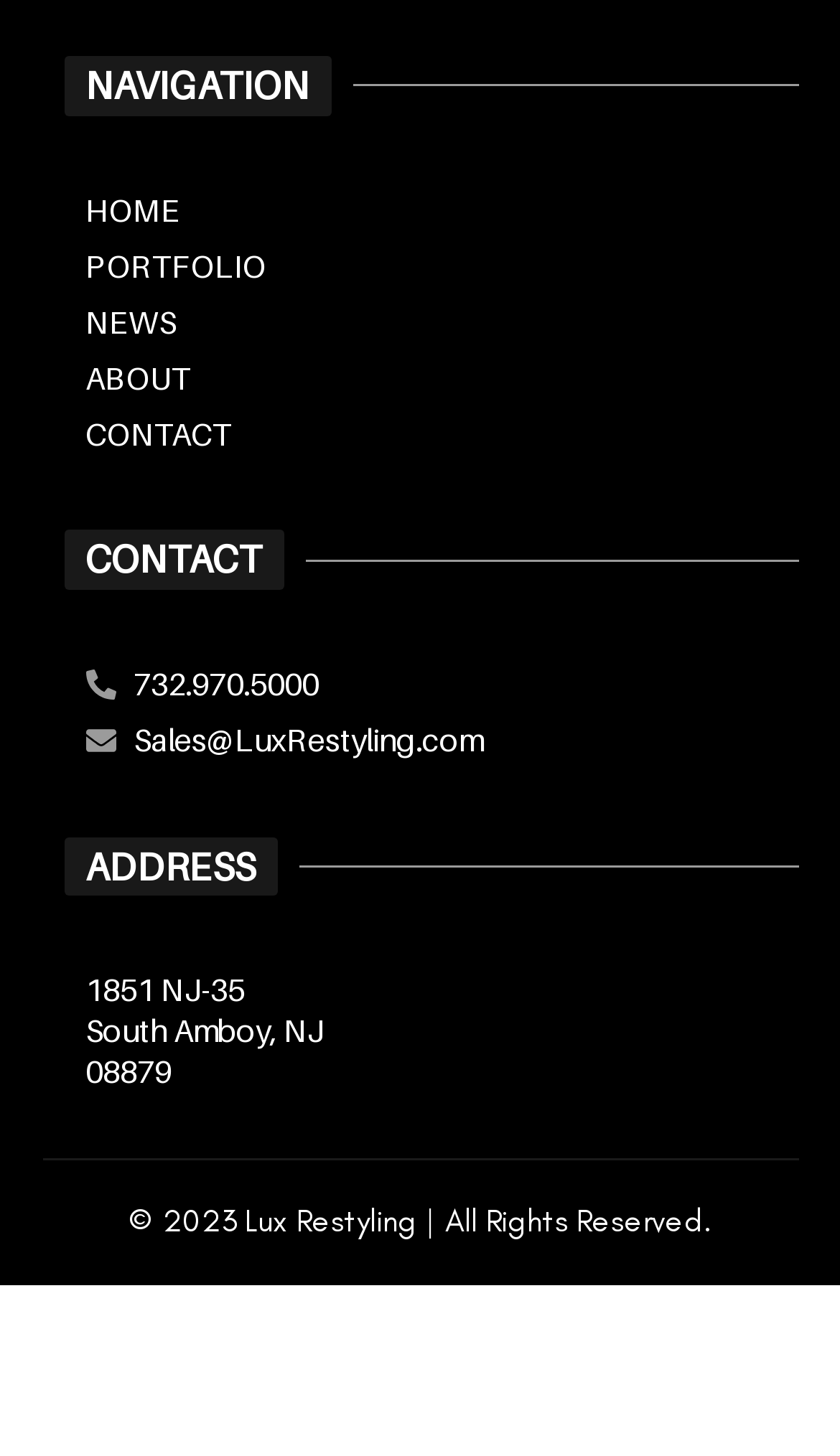Locate the bounding box coordinates of the element's region that should be clicked to carry out the following instruction: "view portfolio". The coordinates need to be four float numbers between 0 and 1, i.e., [left, top, right, bottom].

[0.101, 0.169, 0.95, 0.197]